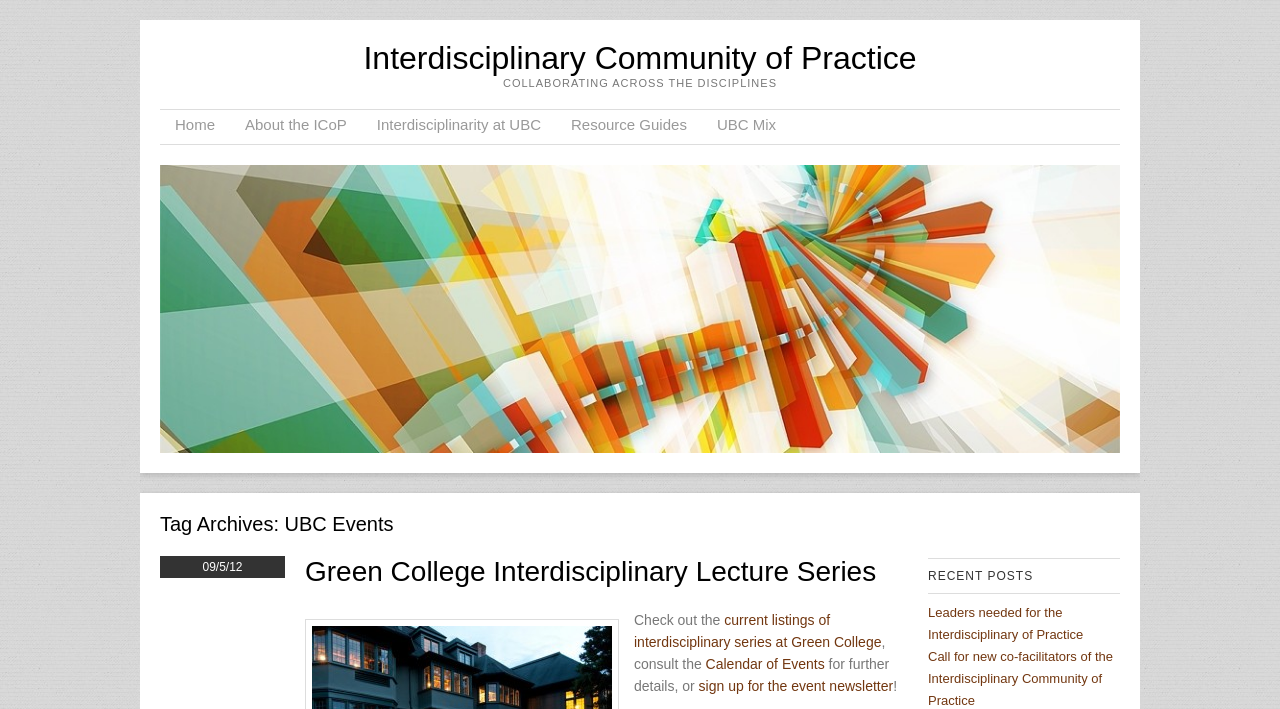What is the text of the webpage's headline?

Interdisciplinary Community of Practice